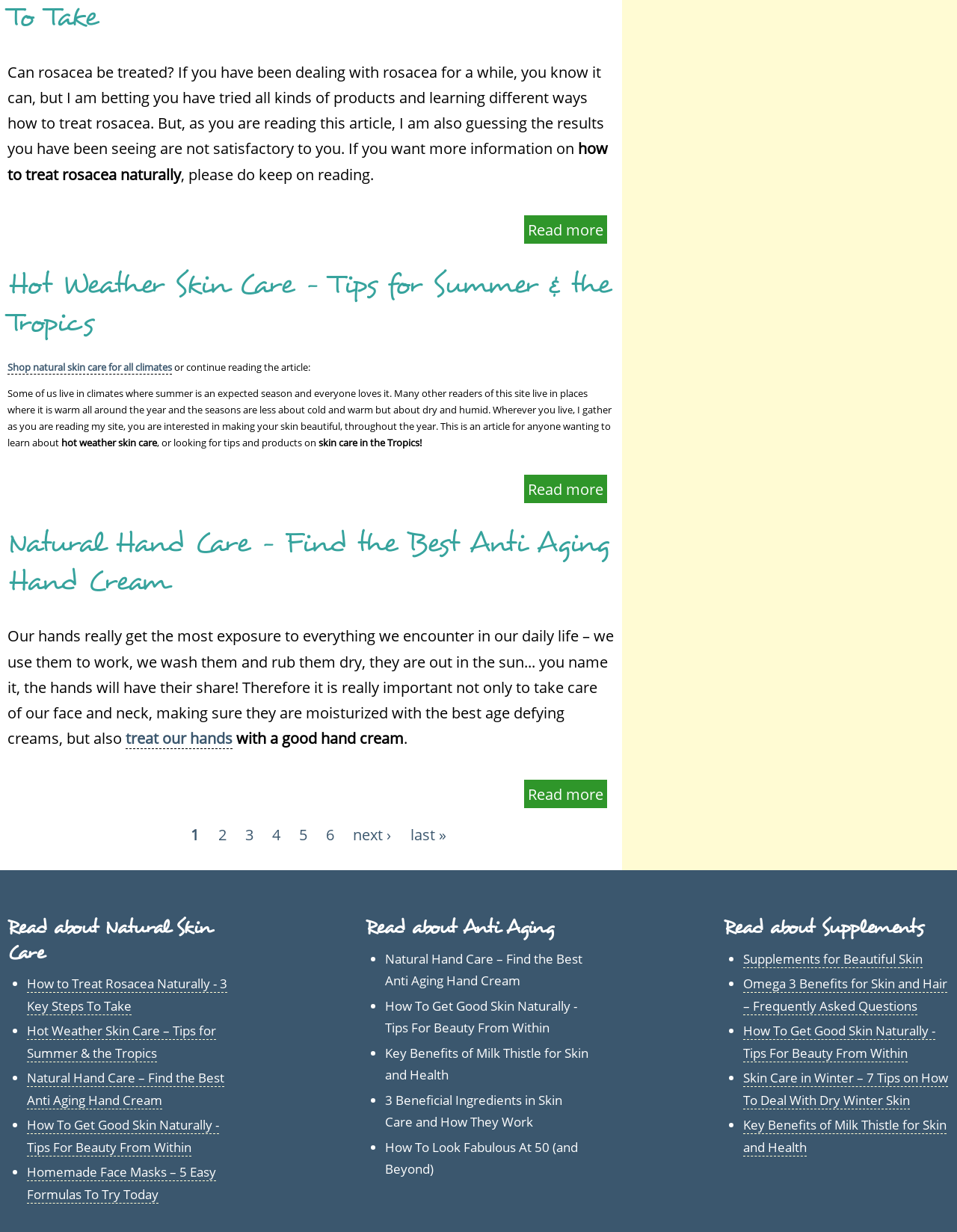Locate the bounding box coordinates of the area where you should click to accomplish the instruction: "Read more about How to Treat Rosacea Naturally".

[0.548, 0.175, 0.634, 0.198]